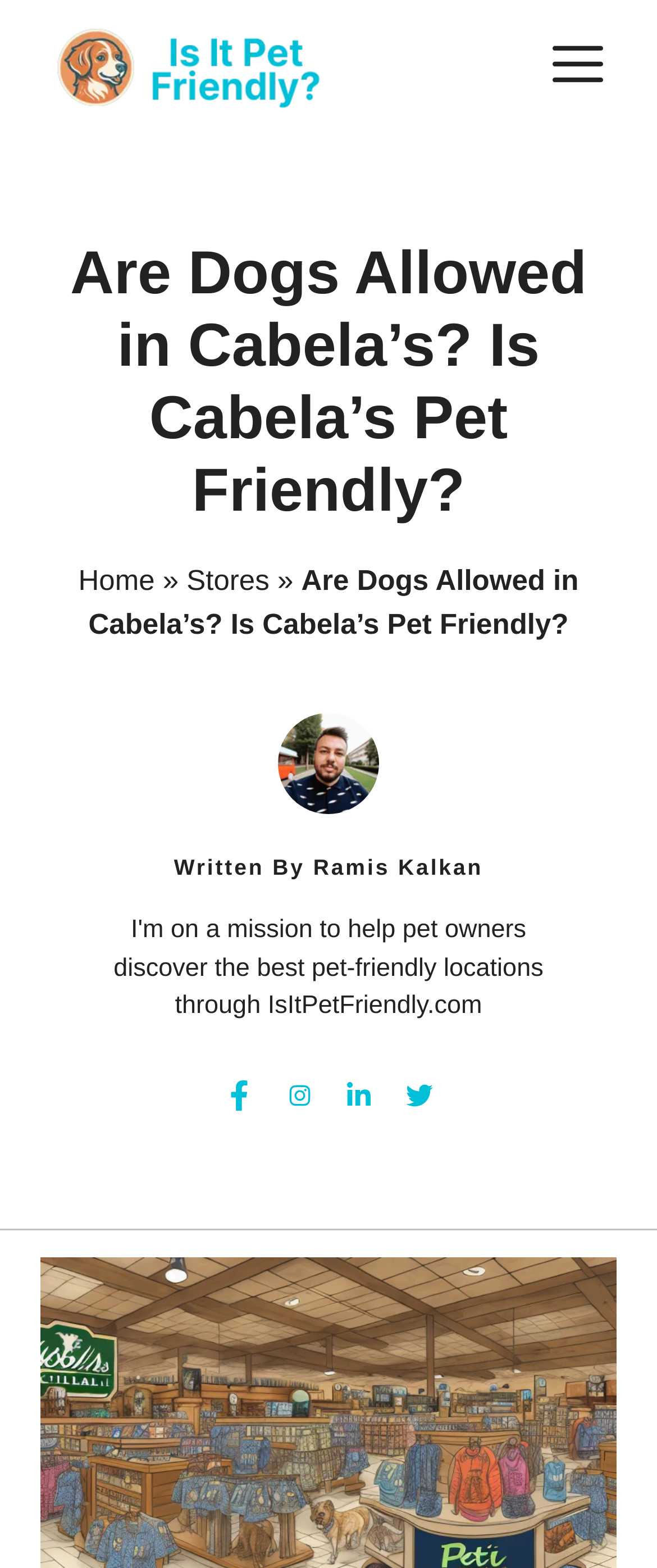Detail the various sections and features present on the webpage.

The webpage is about Cabela's pet policy, with a comprehensive guide exploring their rules, the distinction between service animals and pets, location specifics, and tips for a successful shopping experience with your pet. 

At the top of the page, there is a banner with the site's name, accompanied by a link to the site's homepage and an image of the site's logo. To the right of the banner, there is a mobile toggle button for navigation. 

Below the banner, there is a large heading that reads "Are Dogs Allowed in Cabela’s? Is Cabela’s Pet Friendly?" which takes up most of the width of the page. 

Underneath the heading, there are three links: "Home", "Stores", and another "»" symbol, which are aligned horizontally and take up about a quarter of the page's width. 

To the right of these links, there is a large block of text that summarizes the content of the page, with the same title as the heading. 

Below this text, there is an image of the author, accompanied by the author's name, "Ramis Kalkan", written in text. 

Further down, there are four social media links, aligned horizontally, which allow users to share the content on different platforms.